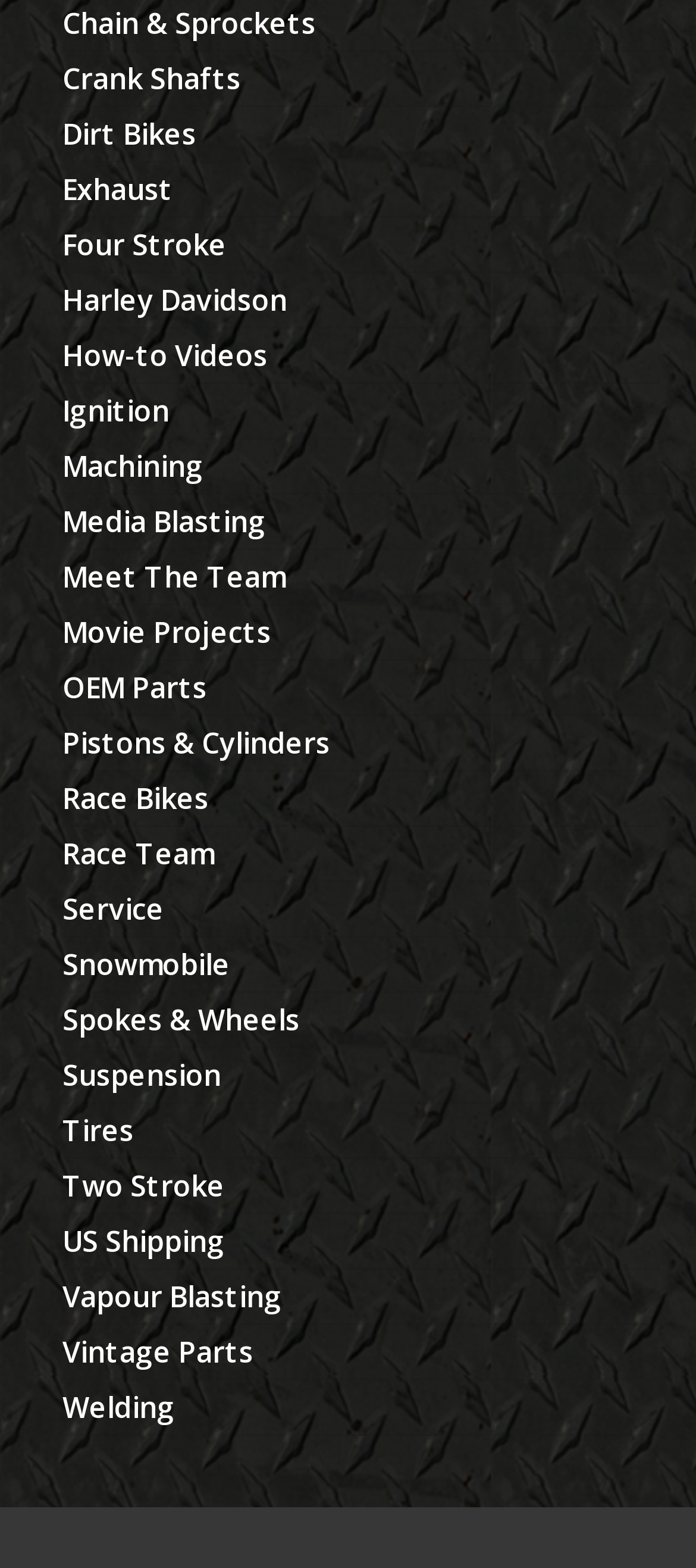Locate the bounding box coordinates of the element that needs to be clicked to carry out the instruction: "Watch How-to Videos". The coordinates should be given as four float numbers ranging from 0 to 1, i.e., [left, top, right, bottom].

[0.09, 0.214, 0.385, 0.239]